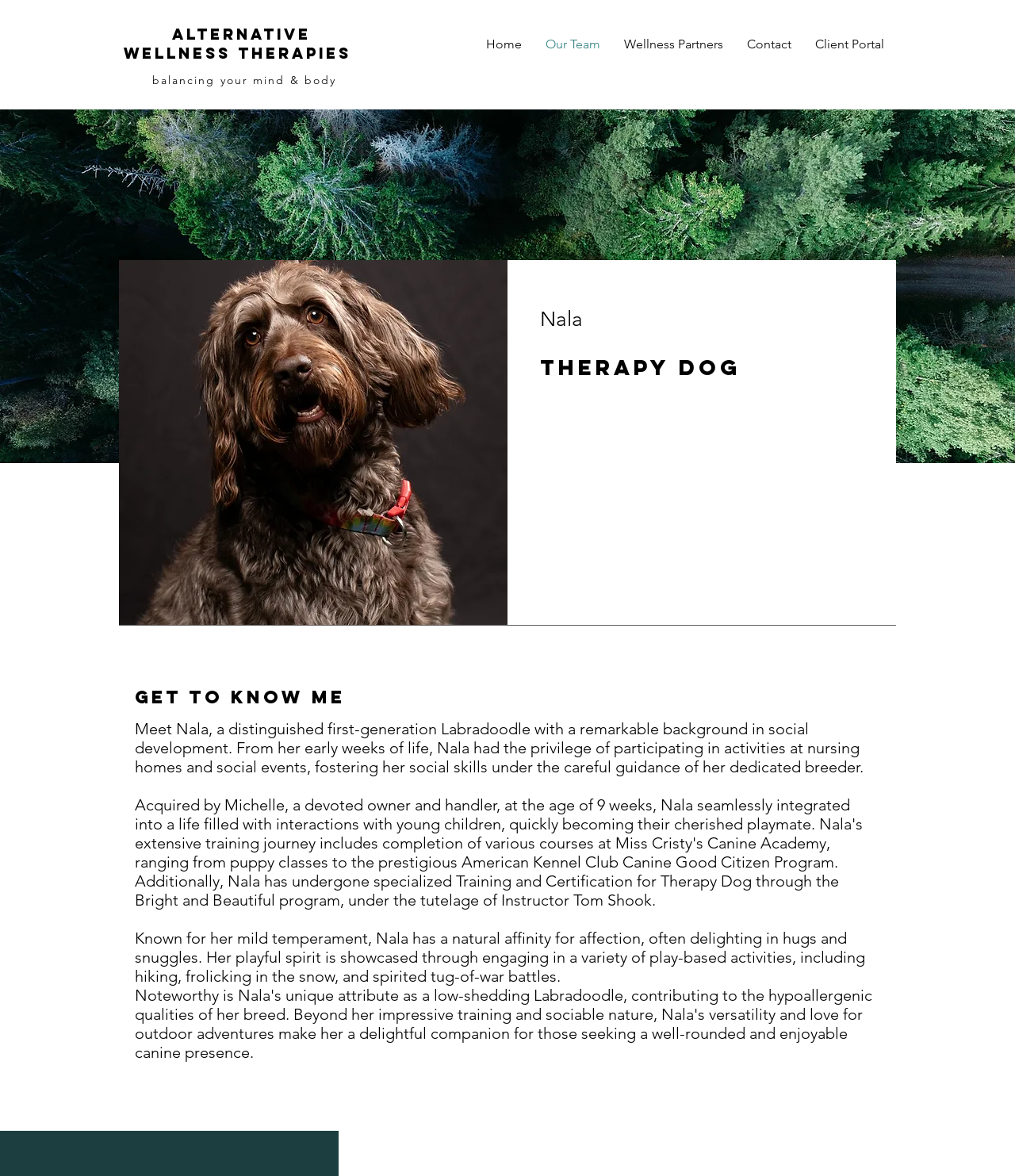What is the name of the therapy dog?
Respond to the question with a well-detailed and thorough answer.

The name of the therapy dog can be found in the heading element with the text 'Nala' and also in the static text element that describes the dog as 'Meet Nala, a distinguished first-generation Labradoodle...'